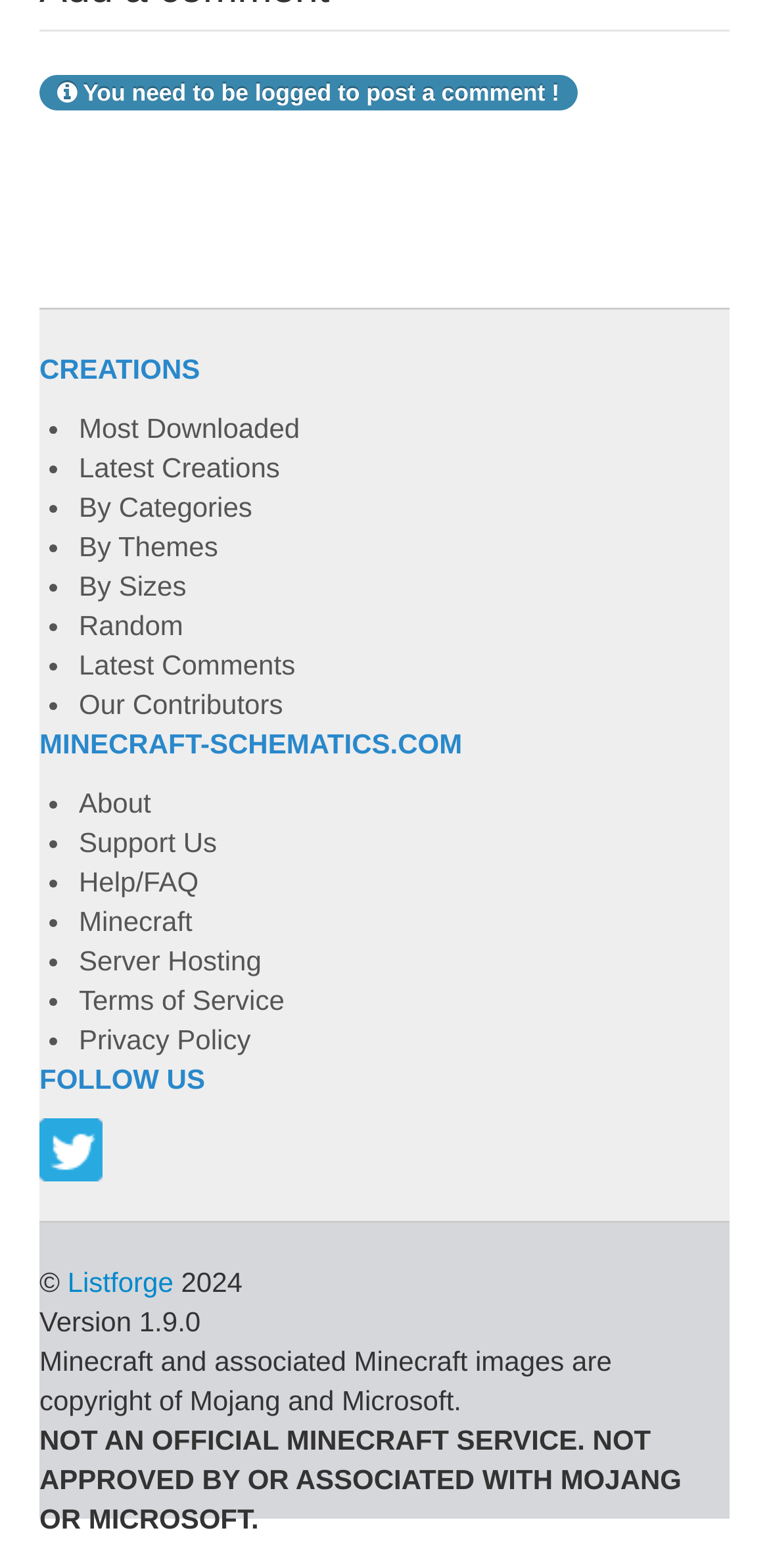Please provide a one-word or short phrase answer to the question:
What social media platform is linked?

Twitter